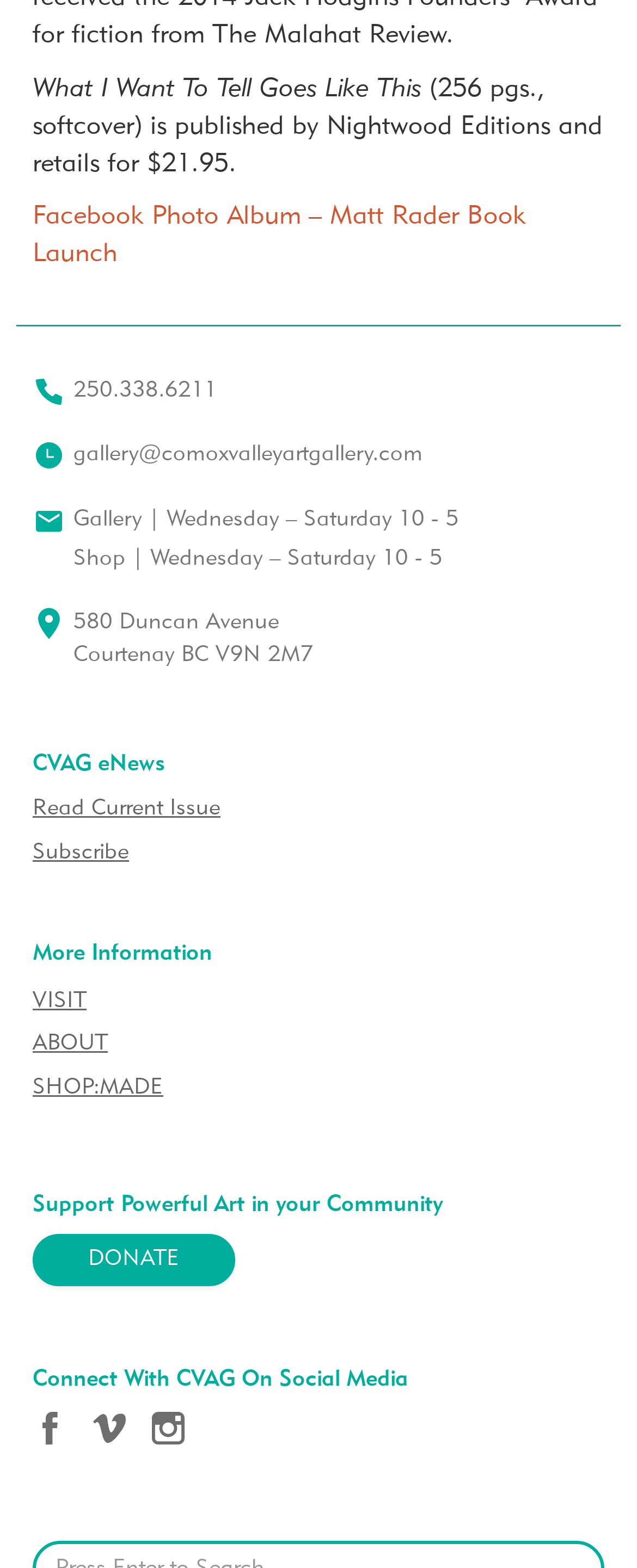Determine the bounding box coordinates for the region that must be clicked to execute the following instruction: "Visit the CVAG website".

[0.051, 0.629, 0.949, 0.654]